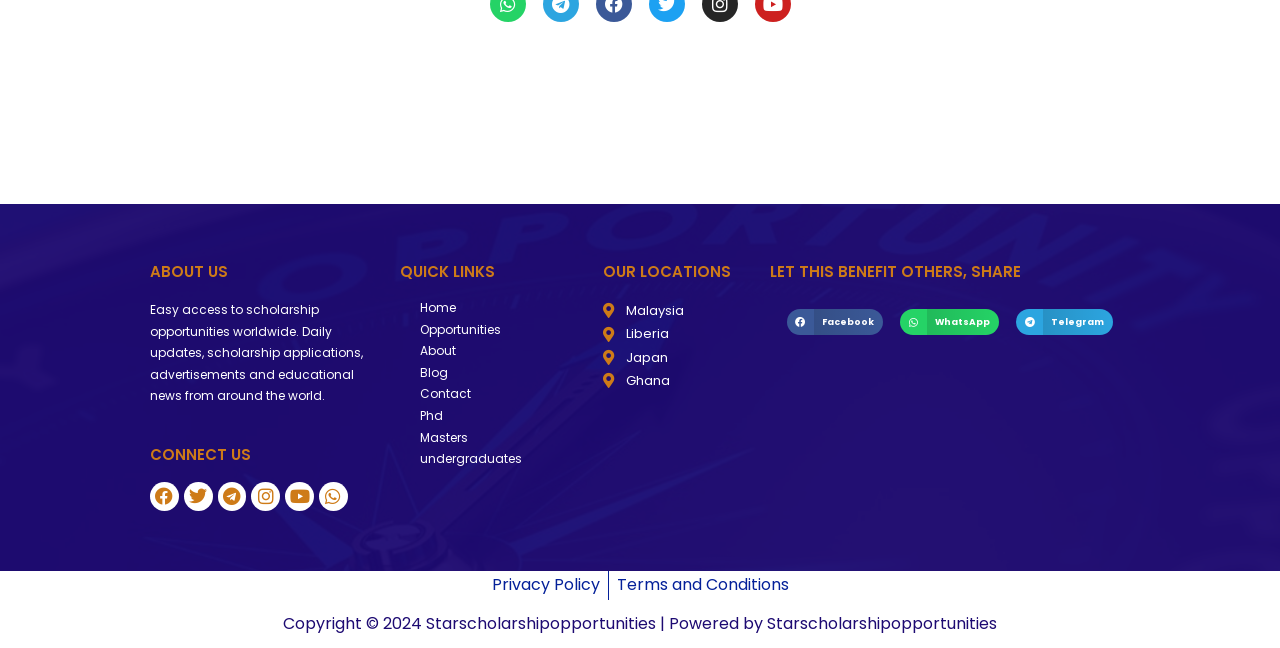Identify the bounding box coordinates for the element you need to click to achieve the following task: "Read the Privacy Policy". Provide the bounding box coordinates as four float numbers between 0 and 1, in the form [left, top, right, bottom].

[0.384, 0.881, 0.468, 0.925]